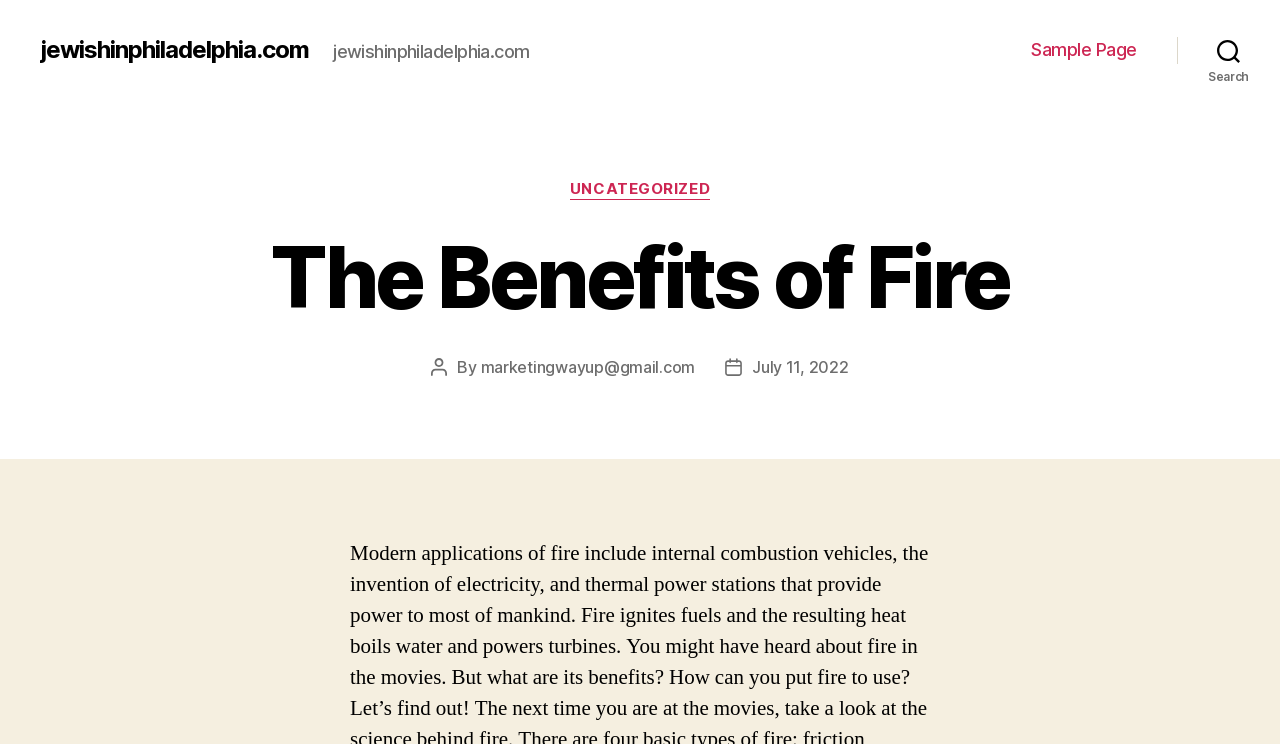How many navigation links are there?
Look at the screenshot and respond with a single word or phrase.

1